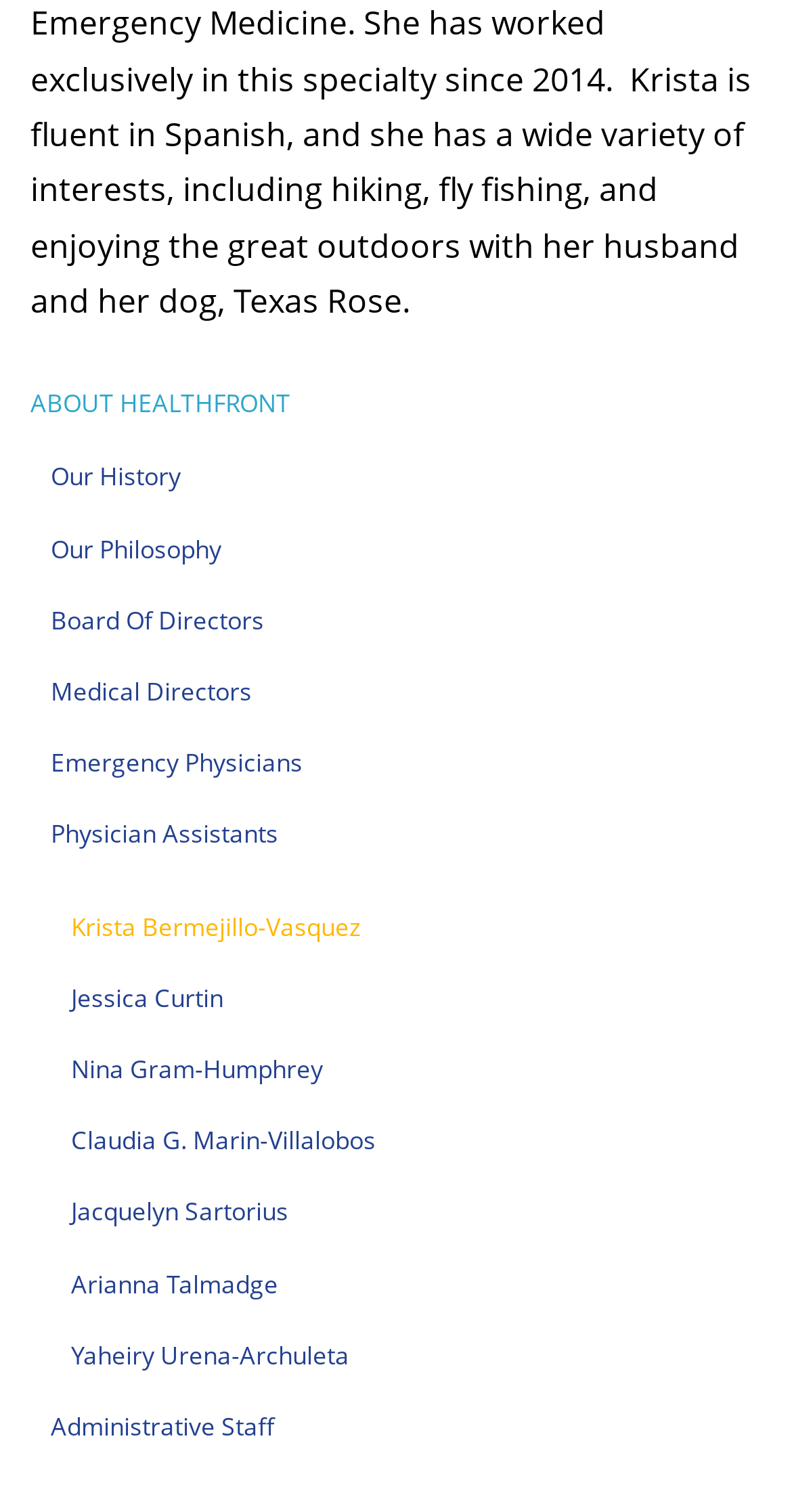Locate the bounding box coordinates of the clickable part needed for the task: "Learn about Krista Bermejillo-Vasquez".

[0.09, 0.589, 0.962, 0.636]